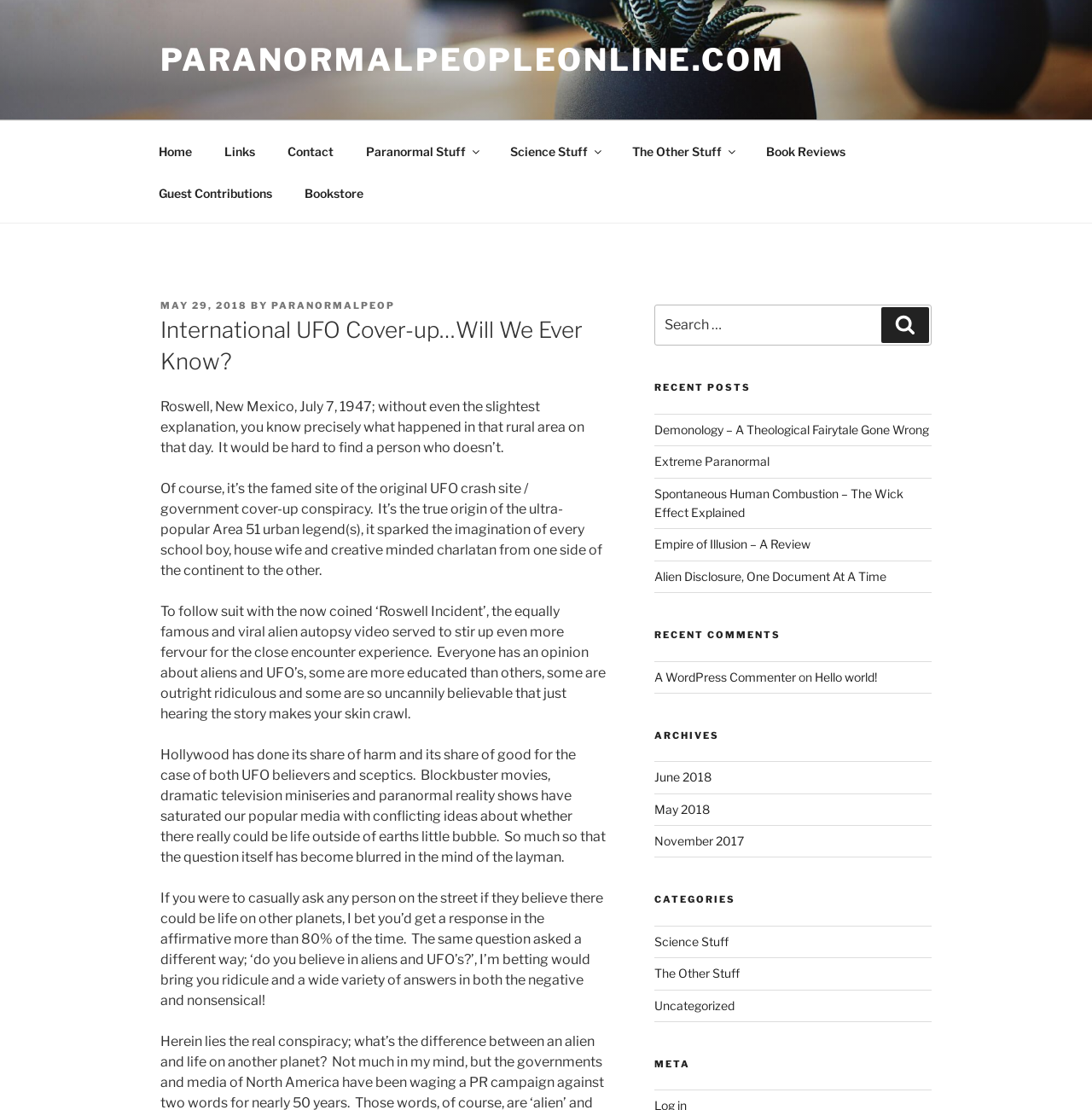Reply to the question with a brief word or phrase: What is the purpose of the search box?

To search the website